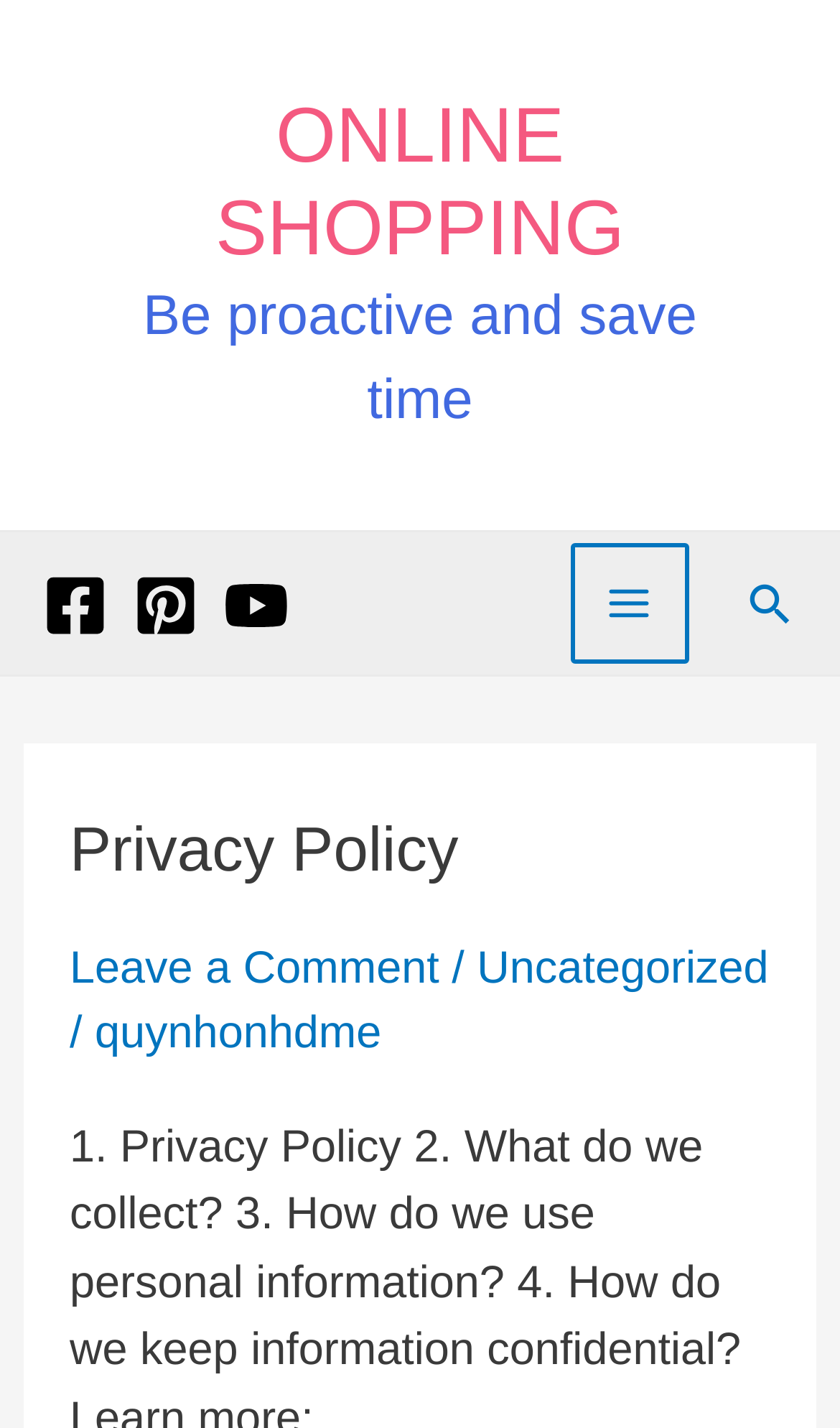Find the bounding box coordinates of the clickable element required to execute the following instruction: "View Privacy Policy". Provide the coordinates as four float numbers between 0 and 1, i.e., [left, top, right, bottom].

[0.083, 0.502, 0.546, 0.55]